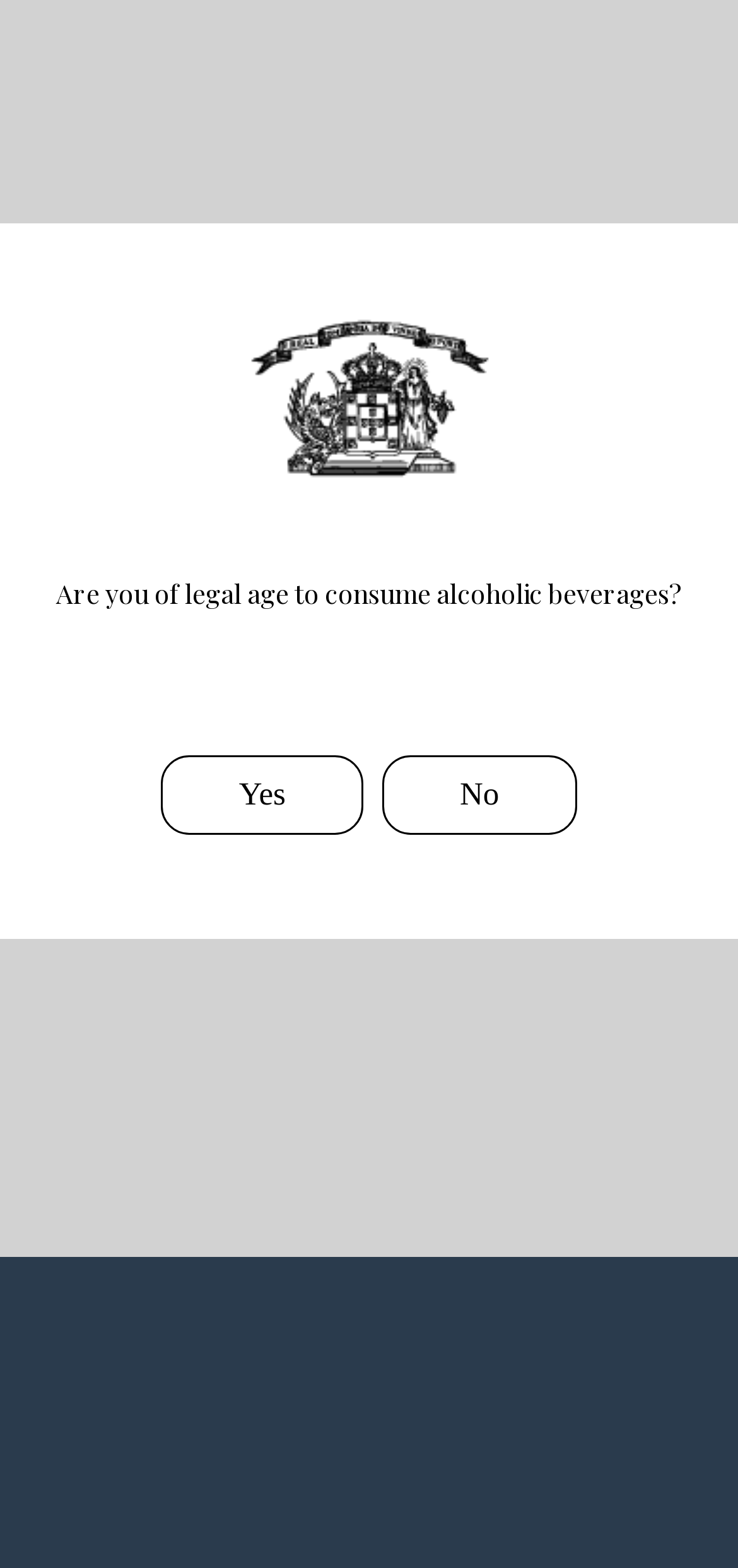Provide the bounding box coordinates in the format (top-left x, top-left y, bottom-right x, bottom-right y). All values are floating point numbers between 0 and 1. Determine the bounding box coordinate of the UI element described as: Home

None